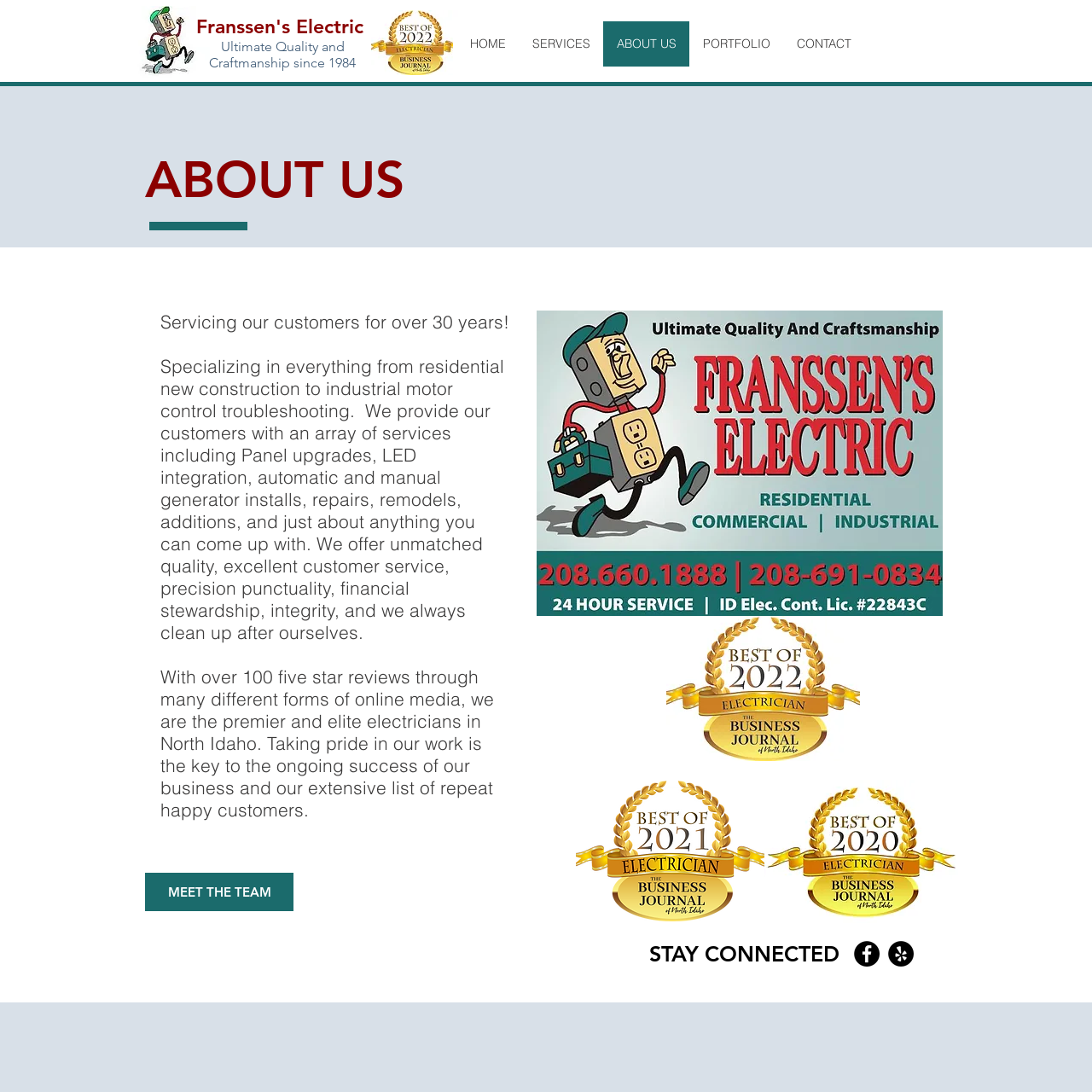What is the company's area of specialization?
Please provide a comprehensive answer based on the visual information in the image.

The company's area of specialization can be inferred from the text 'Specializing in everything from residential new construction to industrial motor control troubleshooting.' in the StaticText element with bounding box coordinates [0.147, 0.325, 0.462, 0.589]. This text describes the range of services offered by the company, indicating its area of specialization.